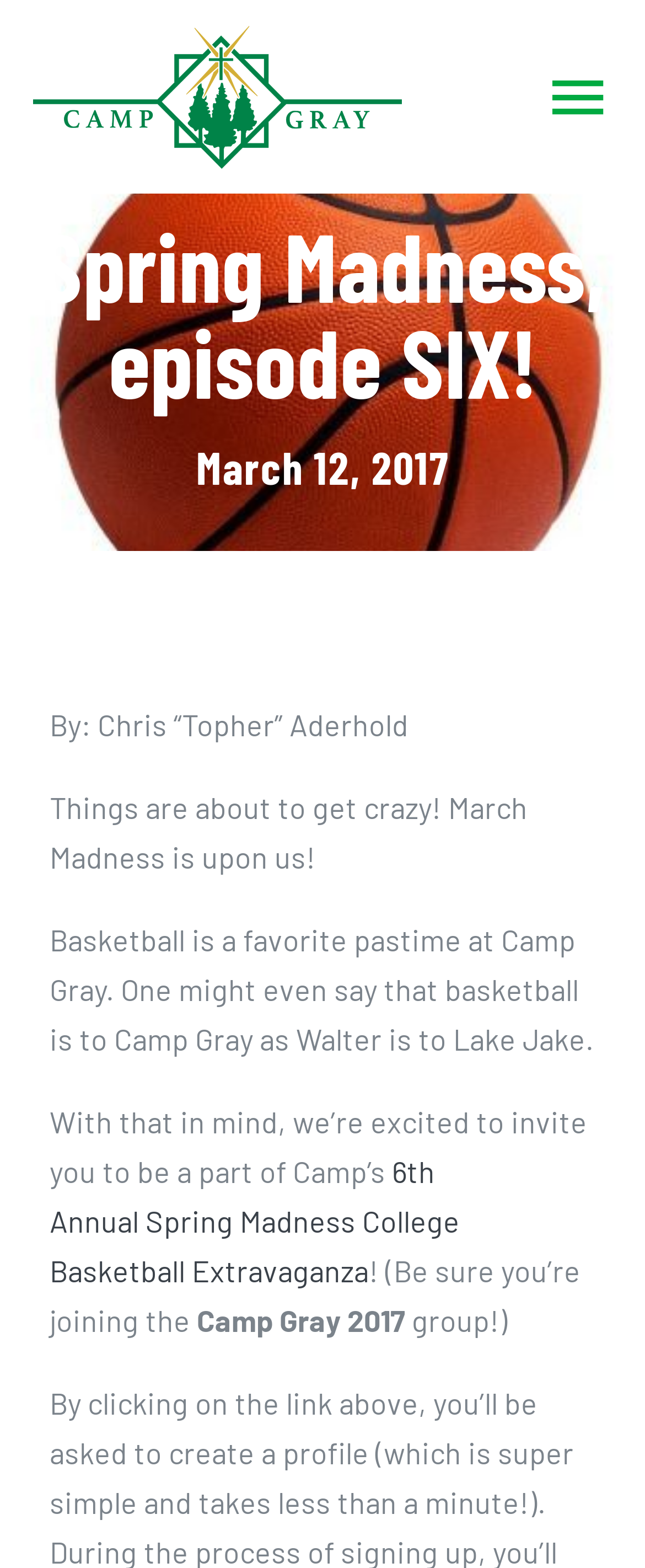Identify the bounding box for the given UI element using the description provided. Coordinates should be in the format (top-left x, top-left y, bottom-right x, bottom-right y) and must be between 0 and 1. Here is the description: aria-label="Camp Gray Logo Green"

[0.051, 0.014, 0.624, 0.037]